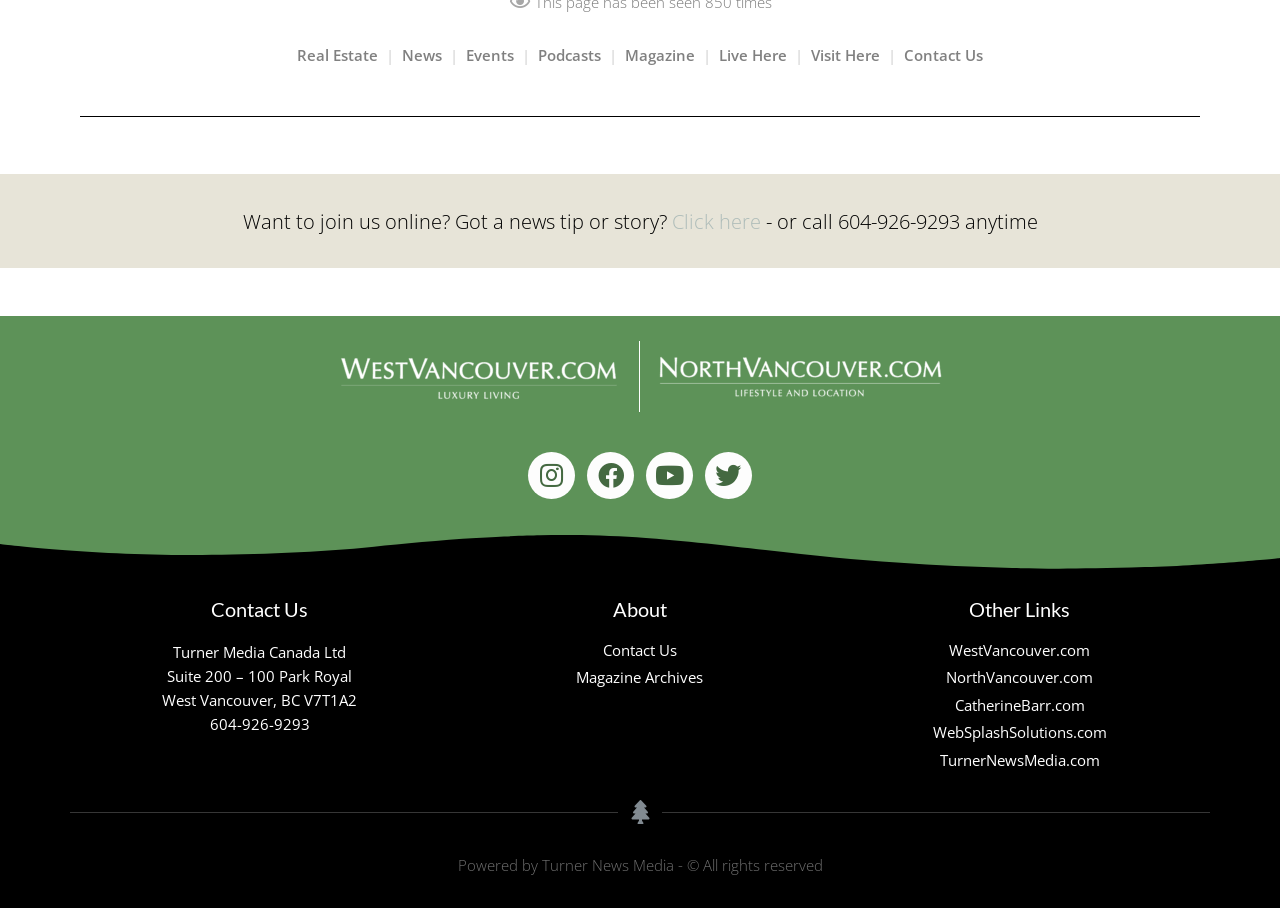For the element described, predict the bounding box coordinates as (top-left x, top-left y, bottom-right x, bottom-right y). All values should be between 0 and 1. Element description: Real Estate

[0.232, 0.05, 0.295, 0.072]